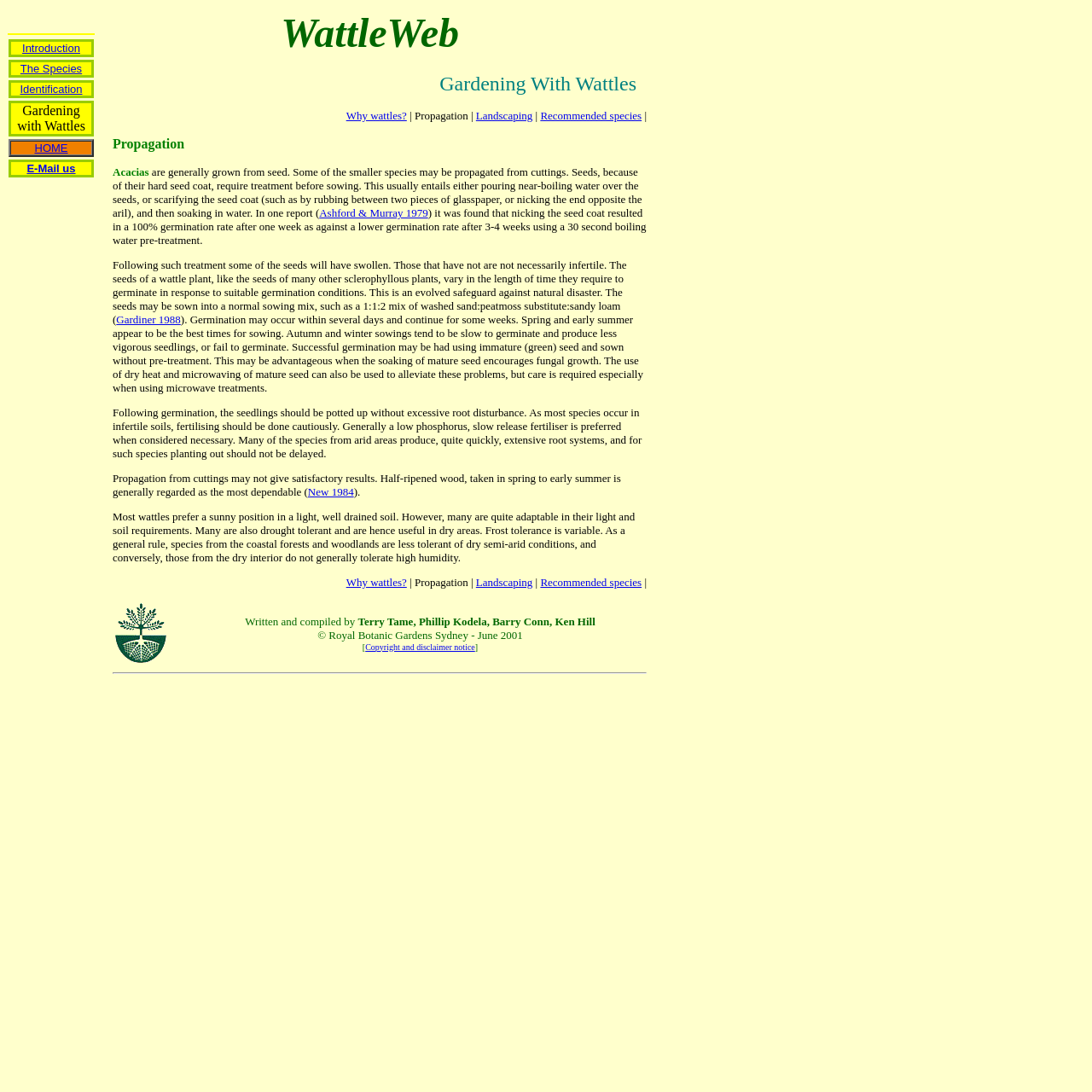Use one word or a short phrase to answer the question provided: 
How are wattle seeds typically treated before sowing?

Near-boiling water or scarifying